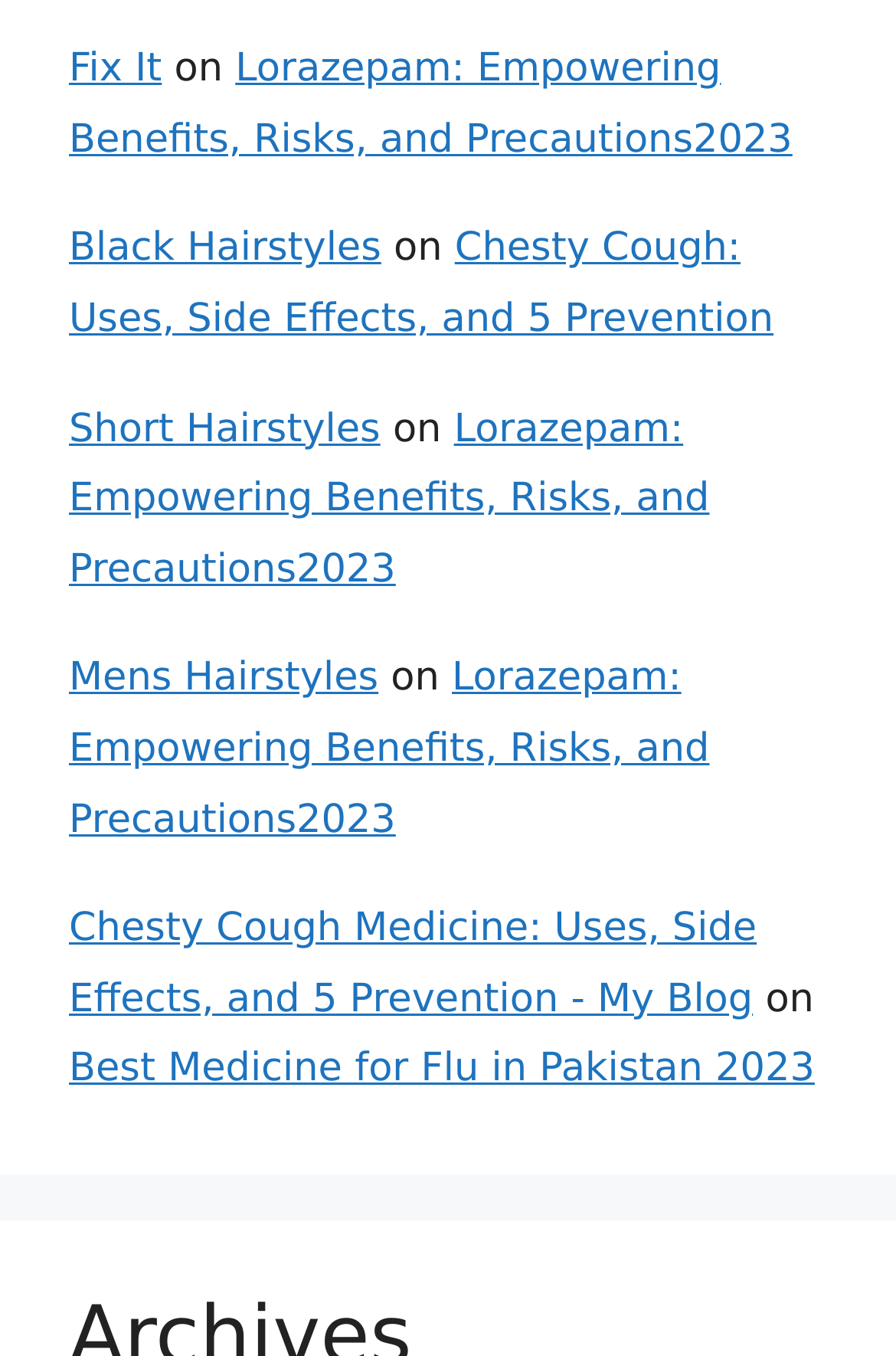Predict the bounding box coordinates of the UI element that matches this description: "Short Hairstyles". The coordinates should be in the format [left, top, right, bottom] with each value between 0 and 1.

[0.077, 0.299, 0.425, 0.333]